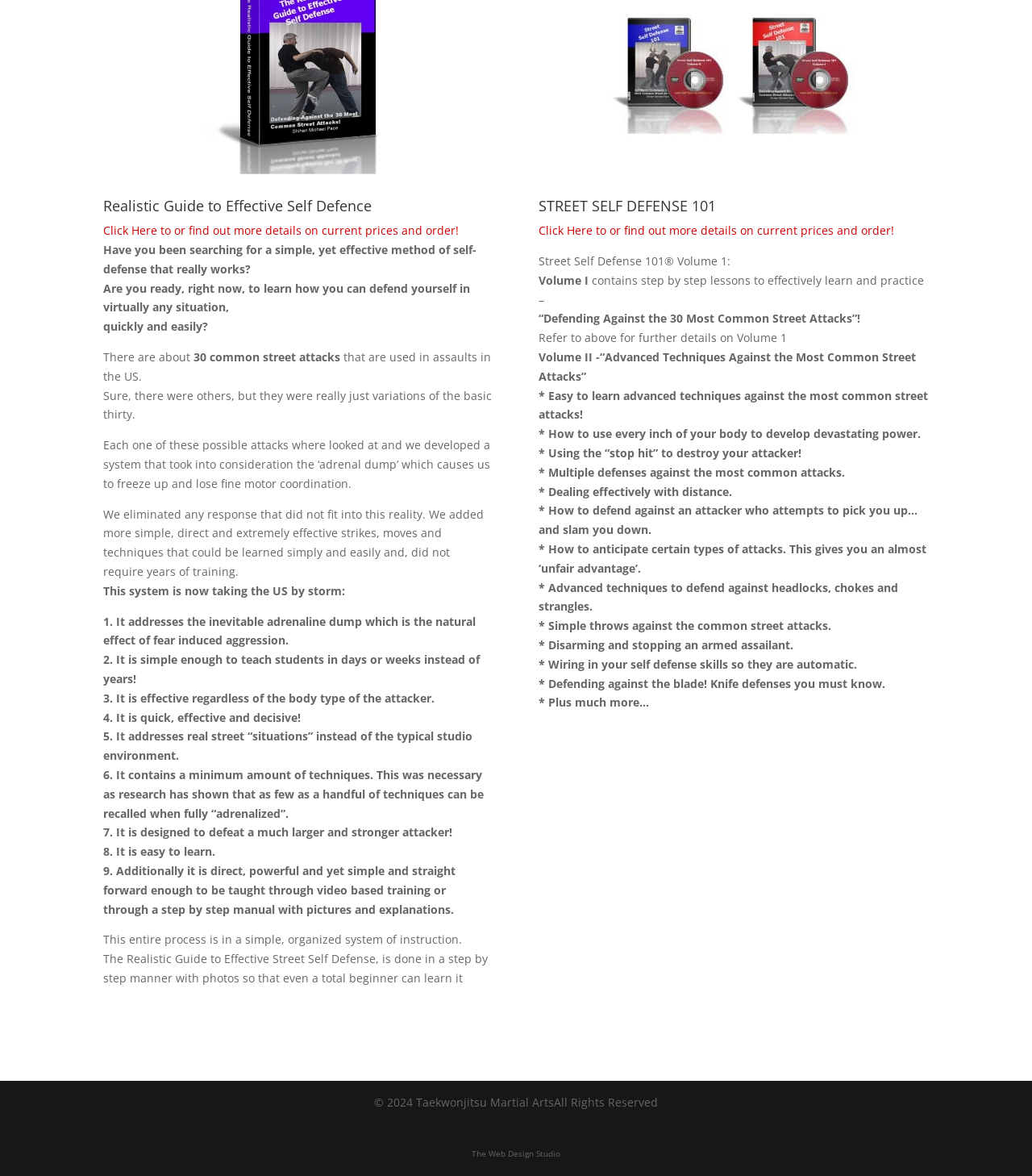Given the description "STREET SELF DEFENSE 101", provide the bounding box coordinates of the corresponding UI element.

[0.522, 0.167, 0.694, 0.183]